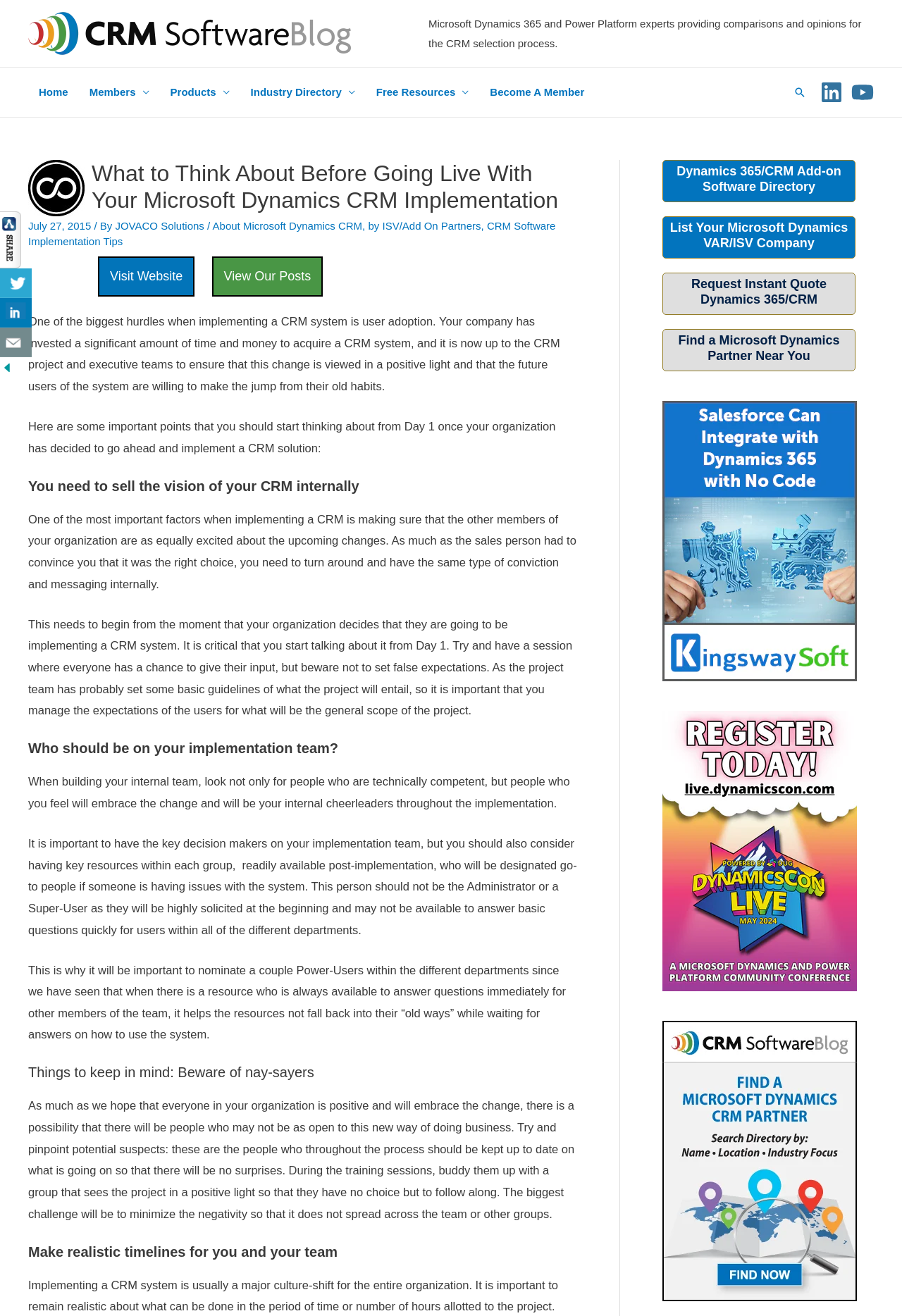Give the bounding box coordinates for the element described as: "Request Instant Quote Dynamics 365/CRM".

[0.766, 0.21, 0.916, 0.233]